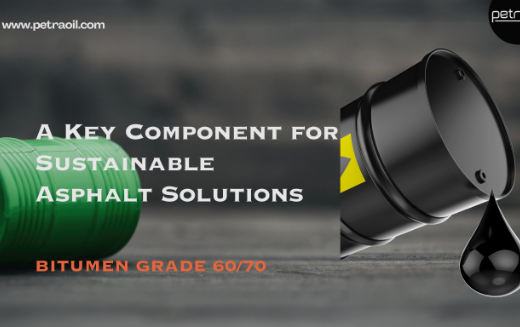Generate a detailed caption that encompasses all aspects of the image.

The image prominently features the phrase "A Key Component for Sustainable Asphalt Solutions," emphasizing the significance of Bitumen Grade 60/70 in environmentally friendly asphalt applications. The visually striking layout includes a droplet of black bitumen cascading from a container, representing the product's importance. The background is subtly blurred, focusing attention on the text and product imagery. The bright green cap on the left suggests a connection to sustainability and innovation. Overall, the design conveys a modern approach to asphalt solutions, aligning with current environmental trends in the industry.